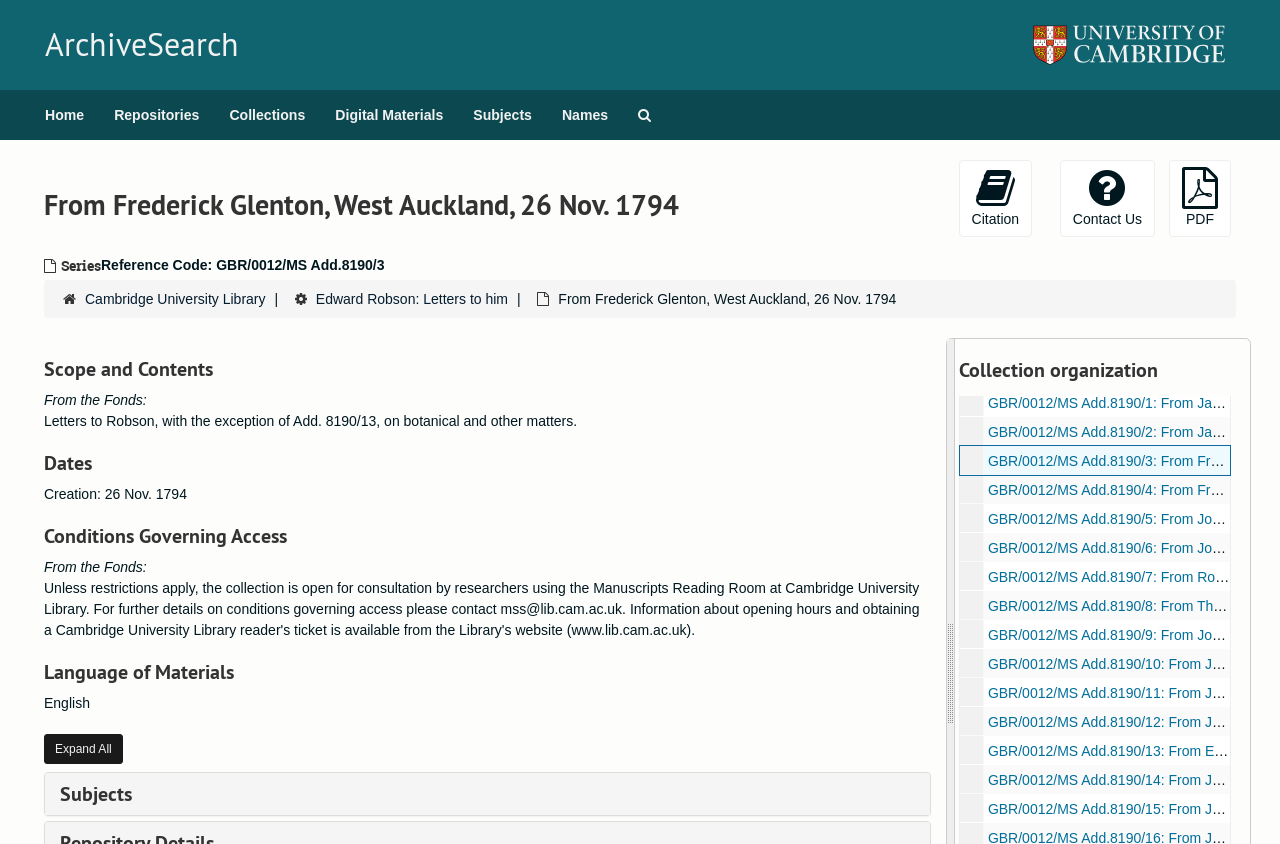Can you pinpoint the bounding box coordinates for the clickable element required for this instruction: "Click on the 'Citation' link"? The coordinates should be four float numbers between 0 and 1, i.e., [left, top, right, bottom].

[0.749, 0.19, 0.806, 0.281]